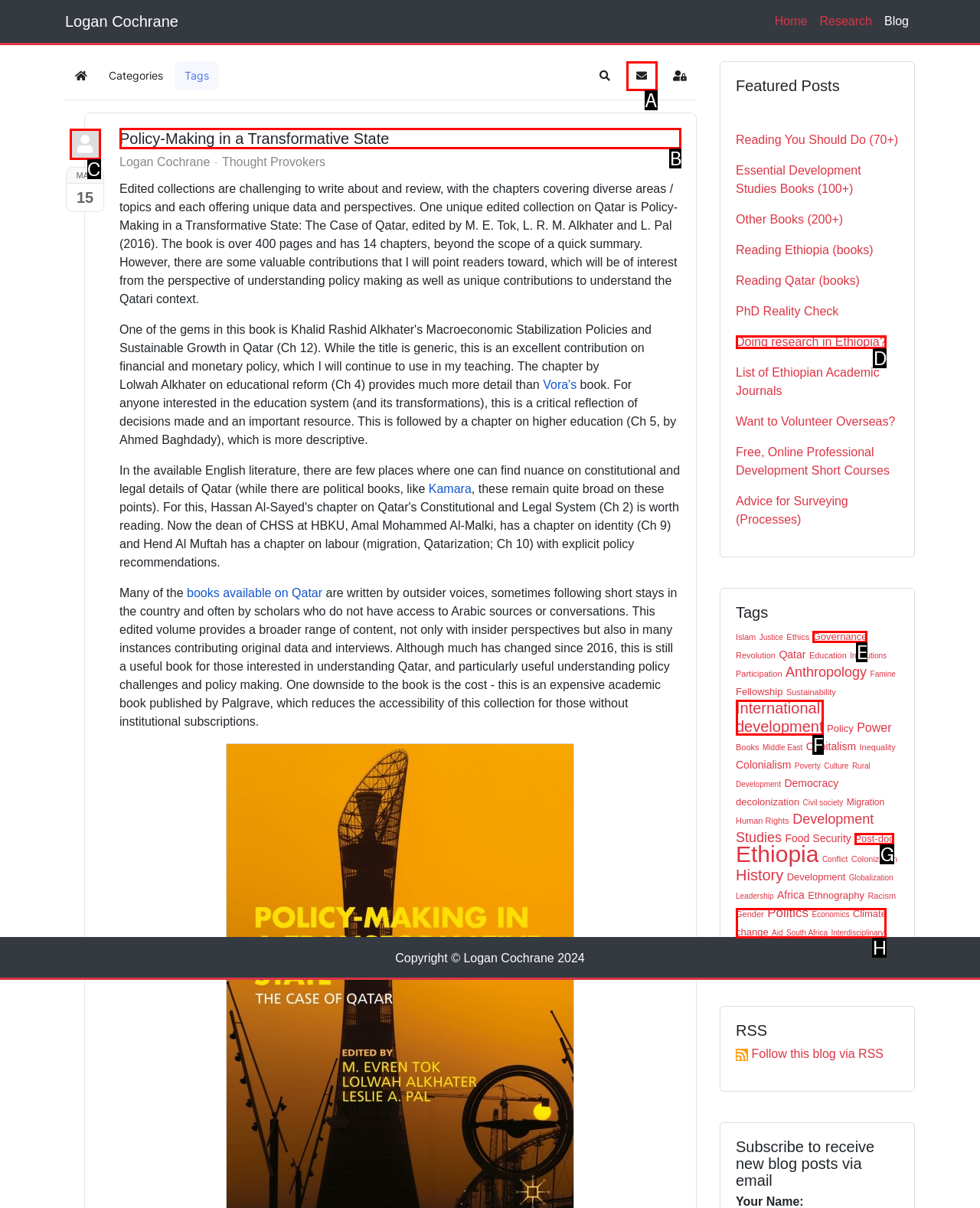Identify the correct lettered option to click in order to perform this task: Read the post 'Policy-Making in a Transformative State'. Respond with the letter.

B